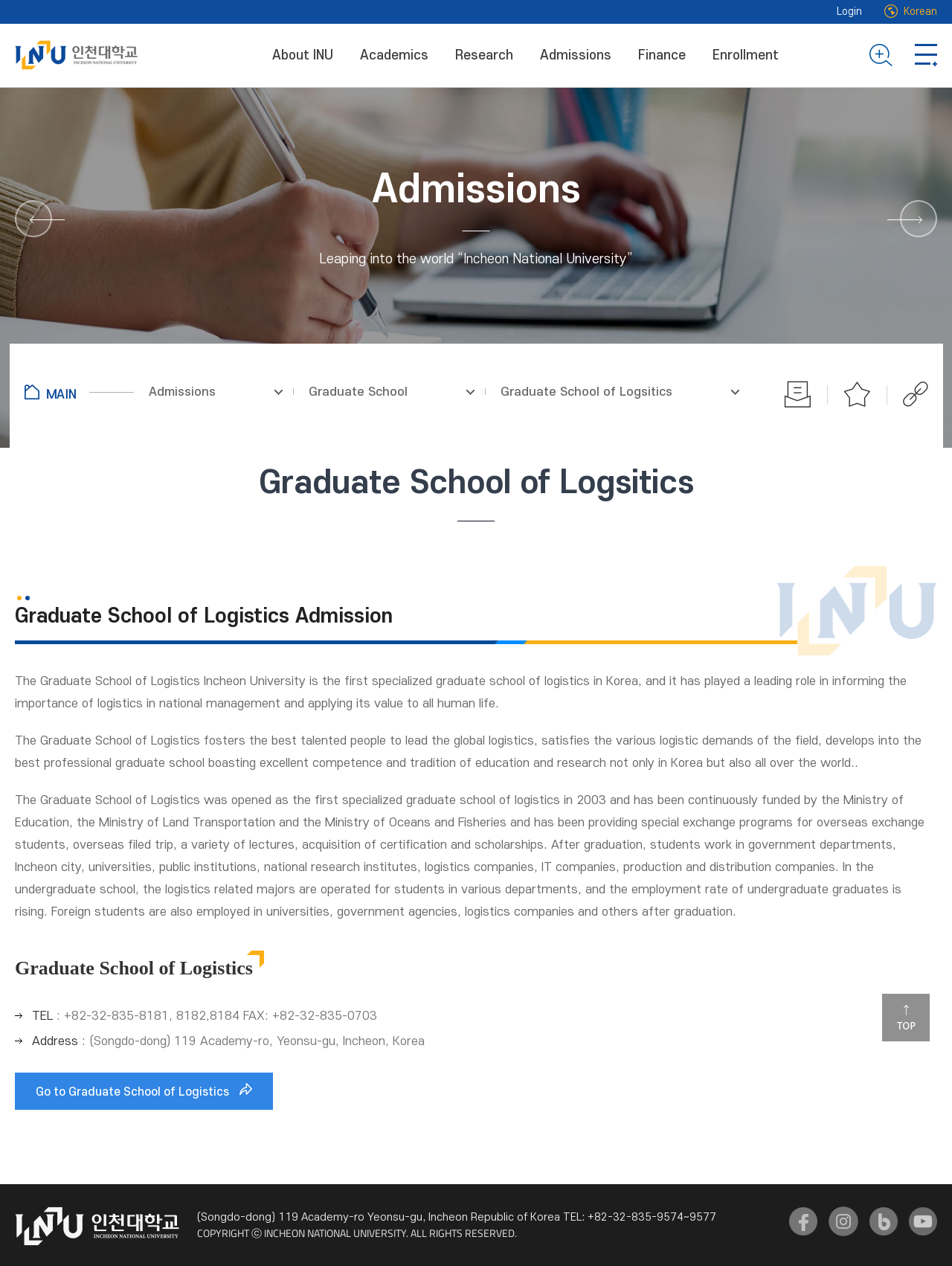What is the name of the university?
From the details in the image, answer the question comprehensively.

I found the answer by looking at the link 'Incheon National University' with the bounding box coordinates [0.016, 0.032, 0.145, 0.055] and the image 'Incheon National University' with the same coordinates, which suggests that it is the name of the university.